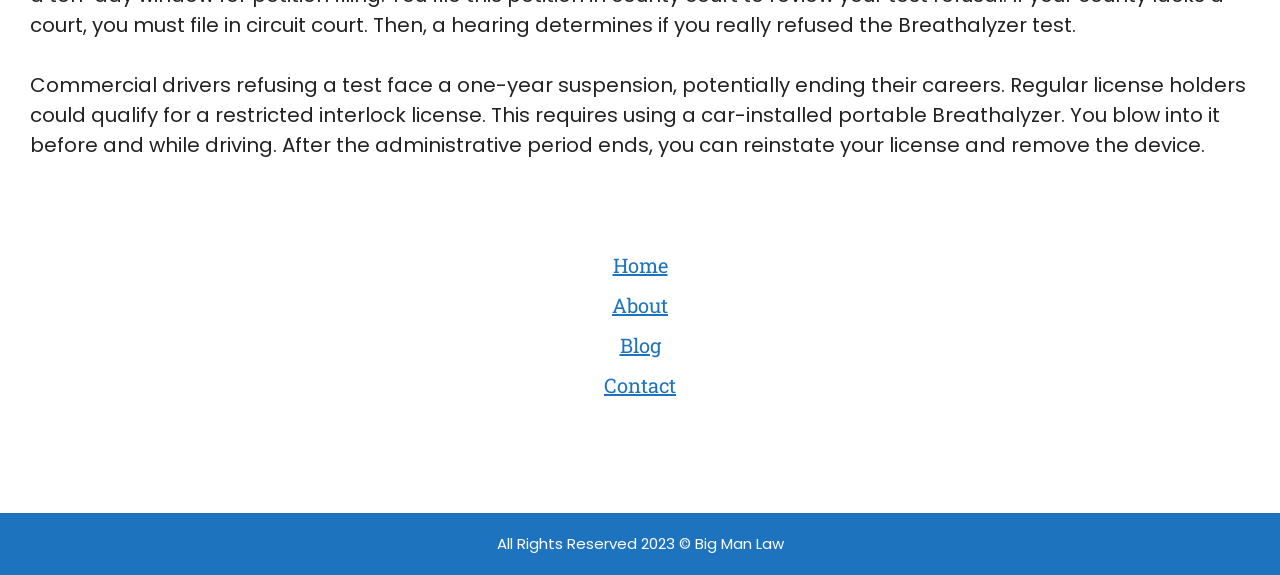Refer to the screenshot and answer the following question in detail:
What is the name of the law firm mentioned in the webpage?

The StaticText element at the bottom of the webpage mentions 'All Rights Reserved 2023 © Big Man Law', which suggests that the name of the law firm is Big Man Law.